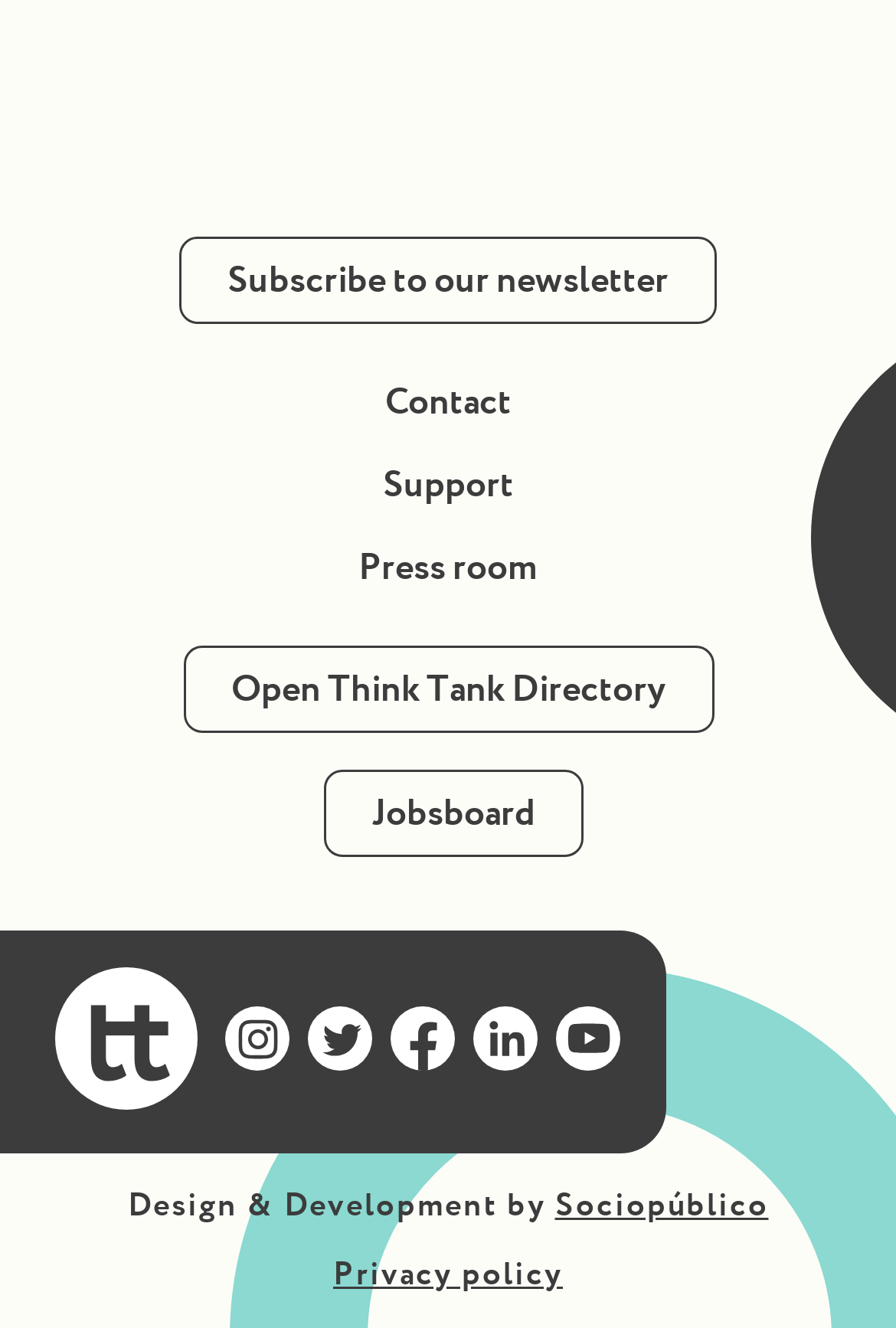Locate the bounding box coordinates of the area to click to fulfill this instruction: "Subscribe to our newsletter". The bounding box should be presented as four float numbers between 0 and 1, in the order [left, top, right, bottom].

[0.2, 0.178, 0.8, 0.244]